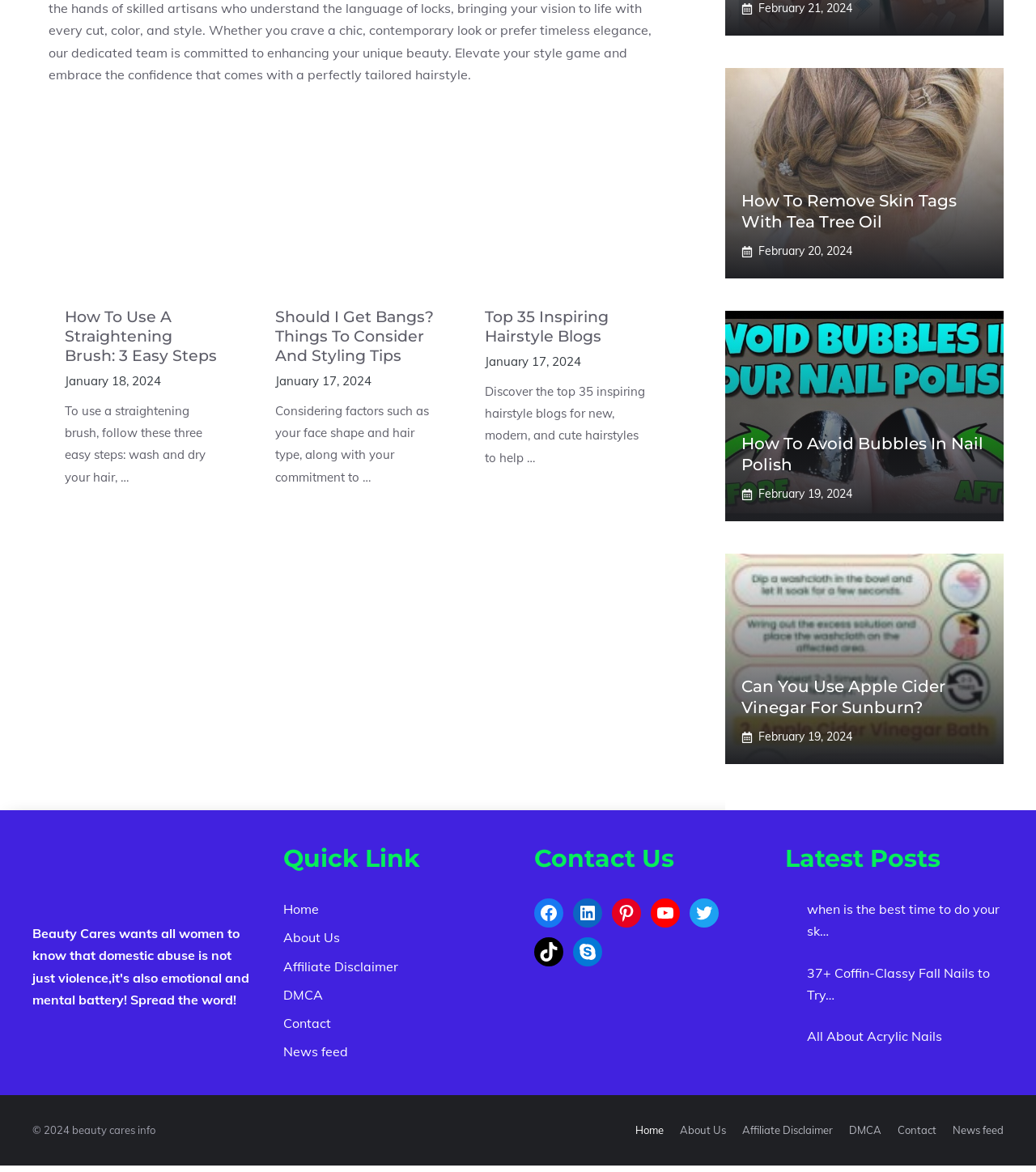Please examine the image and provide a detailed answer to the question: How many images are on the webpage?

I counted the number of image elements on the webpage, which are associated with the articles and the social media links. There are 9 images in total.